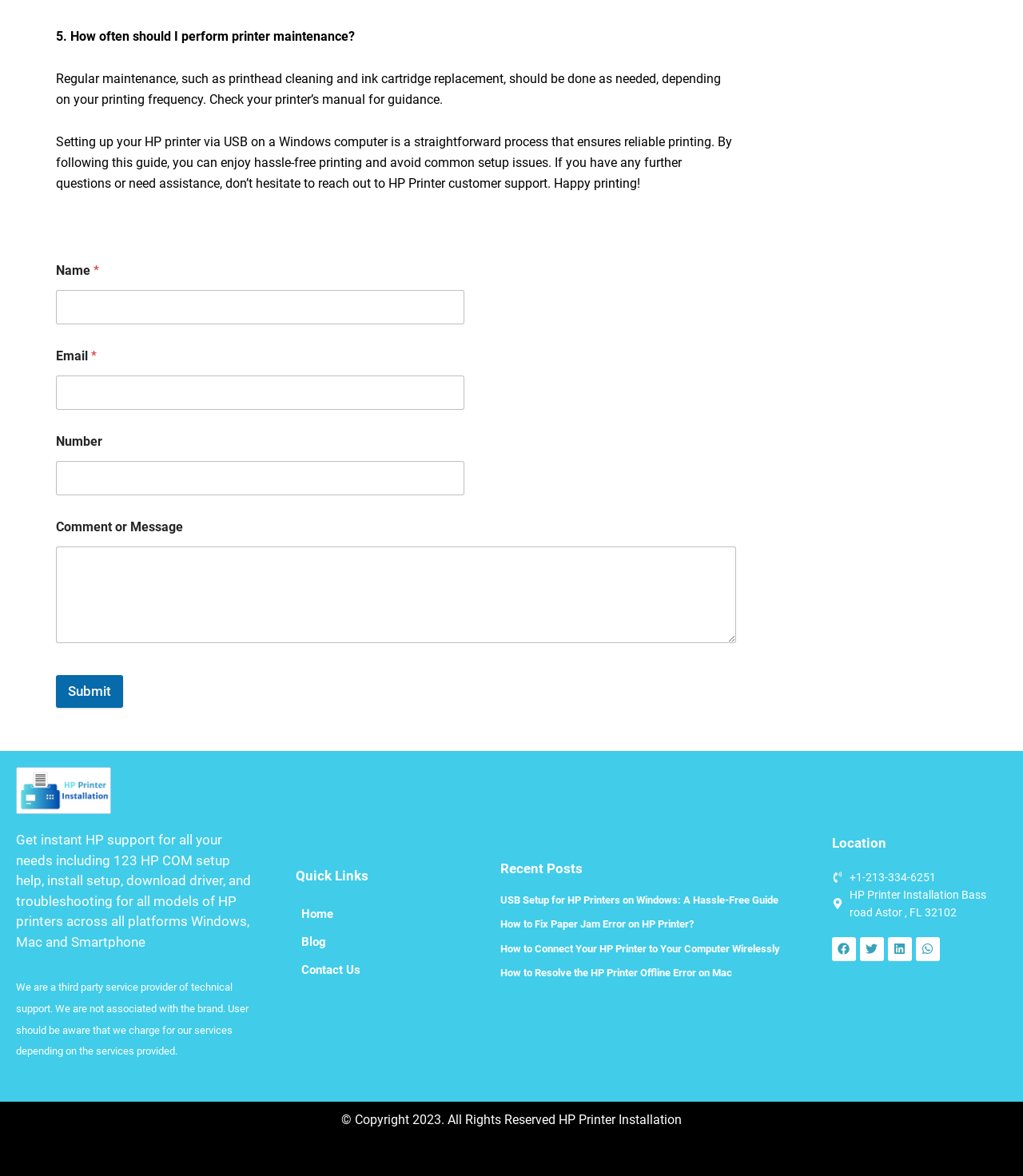Please specify the bounding box coordinates of the clickable region necessary for completing the following instruction: "Contact HP Printer Installation via phone". The coordinates must consist of four float numbers between 0 and 1, i.e., [left, top, right, bottom].

[0.831, 0.728, 0.915, 0.739]